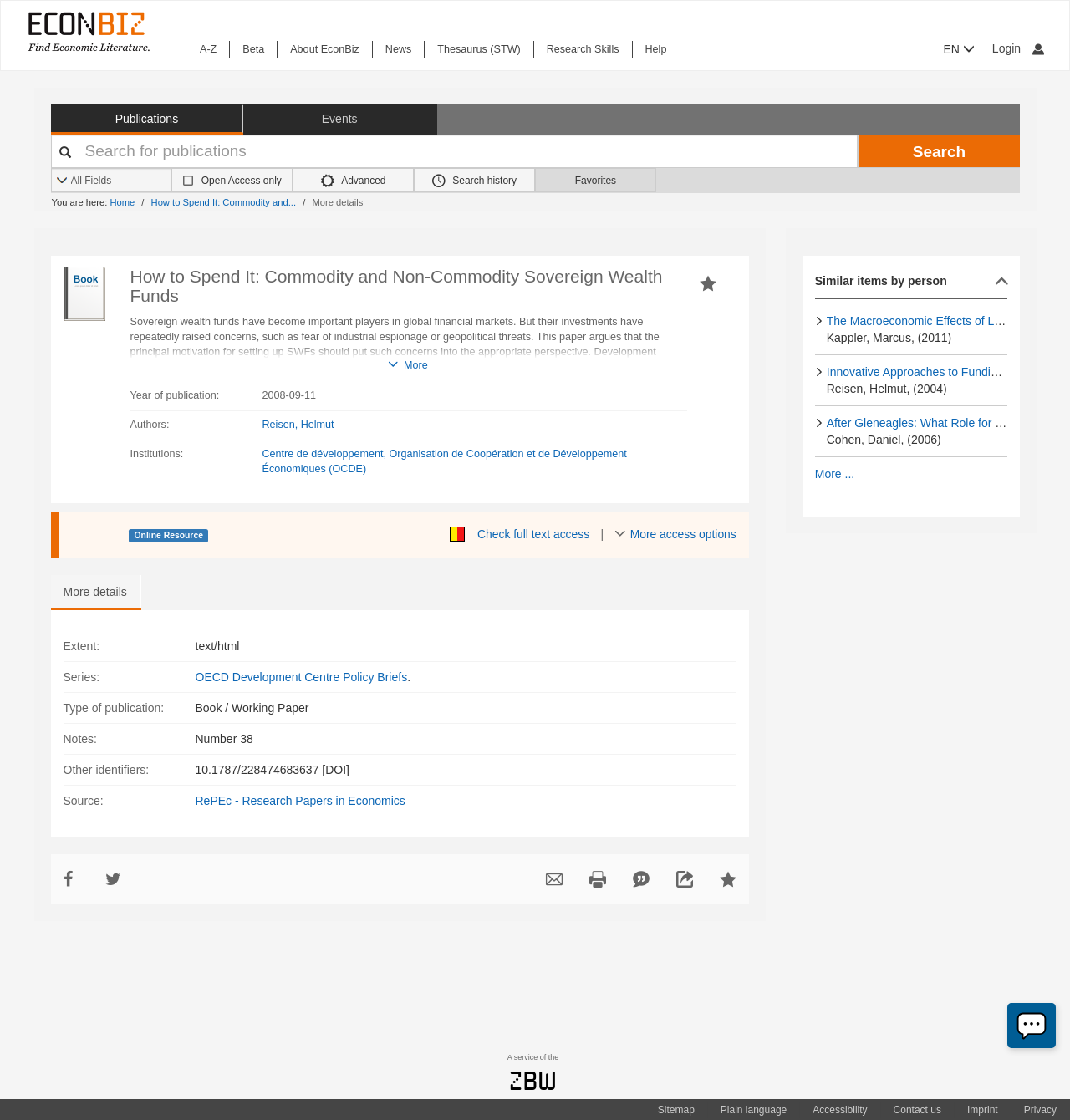Determine the bounding box coordinates for the HTML element mentioned in the following description: "alt="RSS2 logo"". The coordinates should be a list of four floats ranging from 0 to 1, represented as [left, top, right, bottom].

None